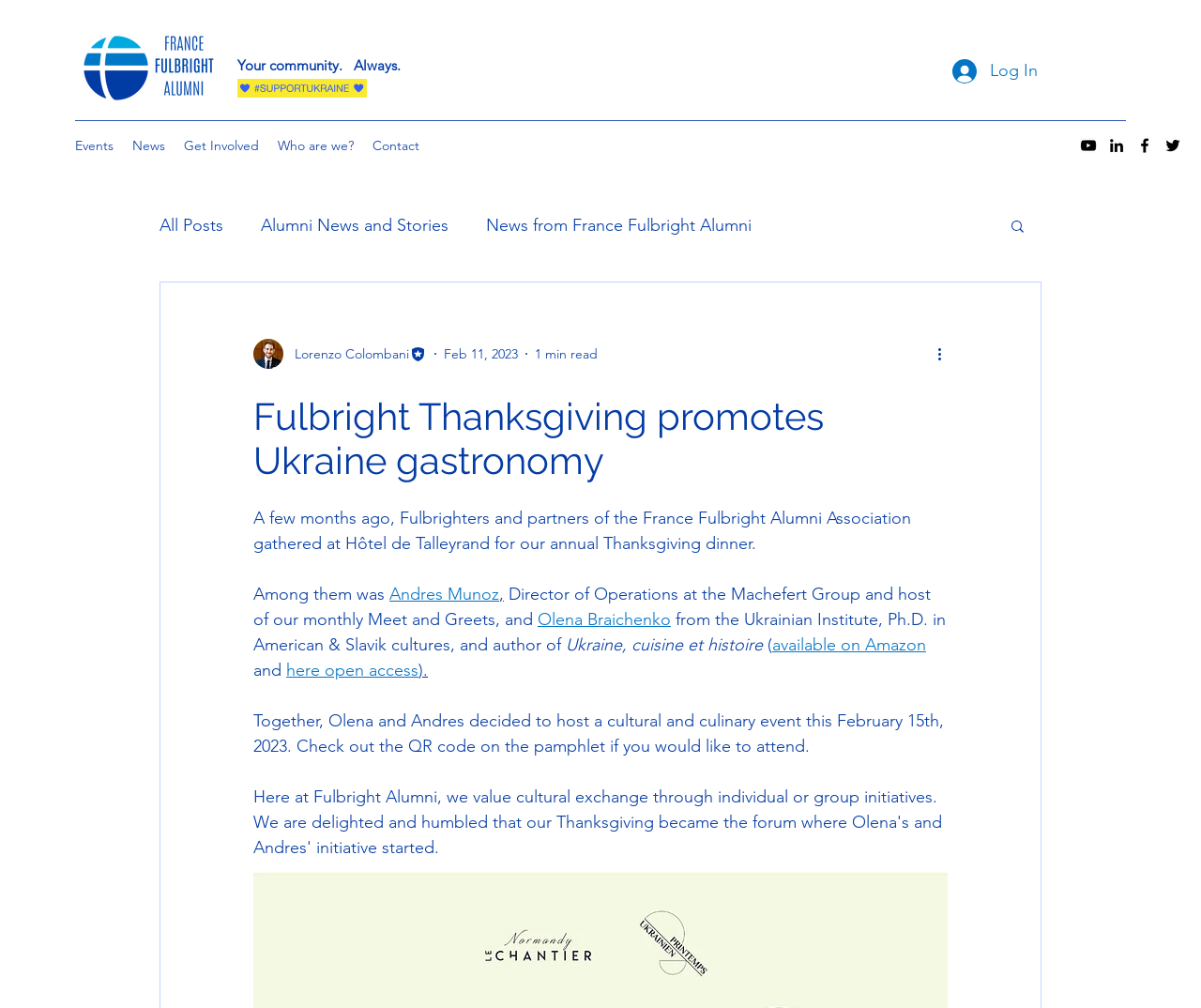Please find and provide the title of the webpage.

Fulbright Thanksgiving promotes Ukraine gastronomy